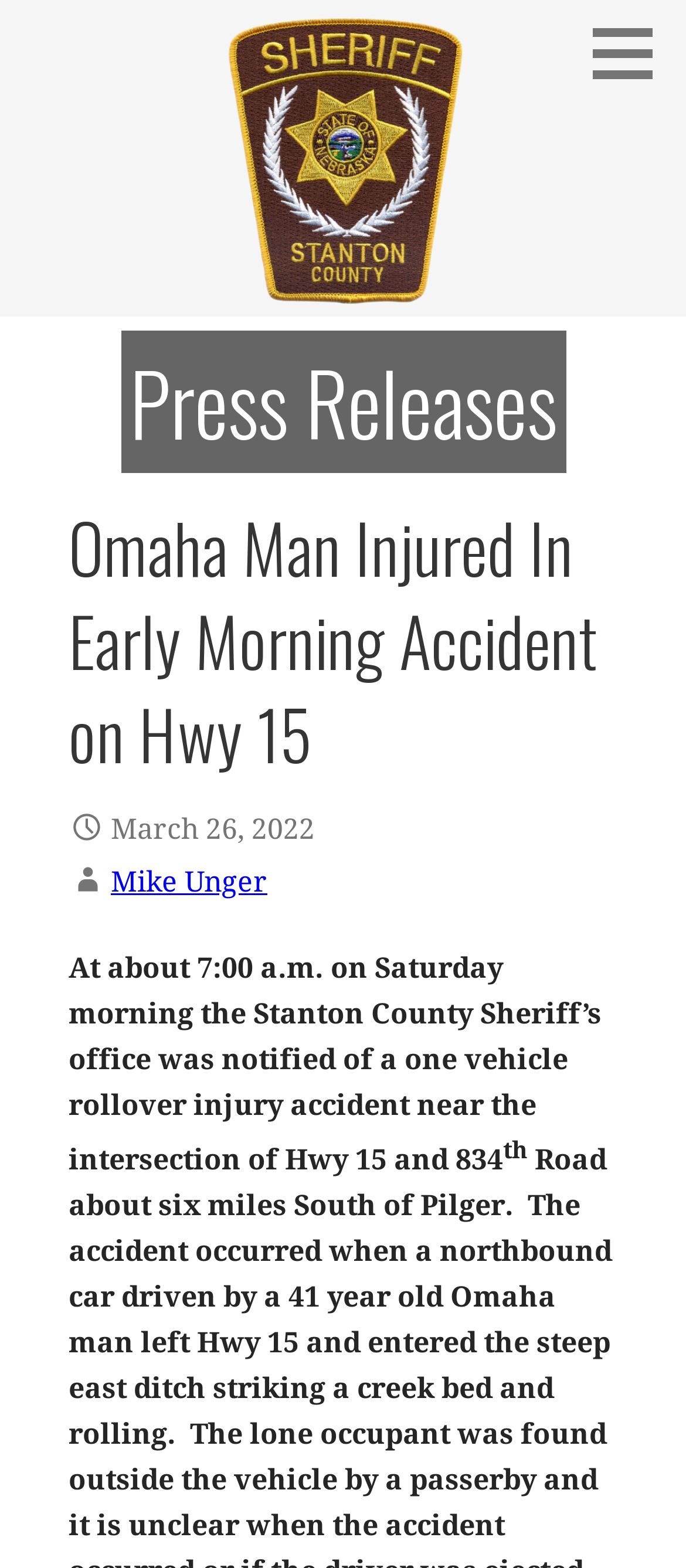What is the name of the sheriff's office? Analyze the screenshot and reply with just one word or a short phrase.

Stanton County Sheriff